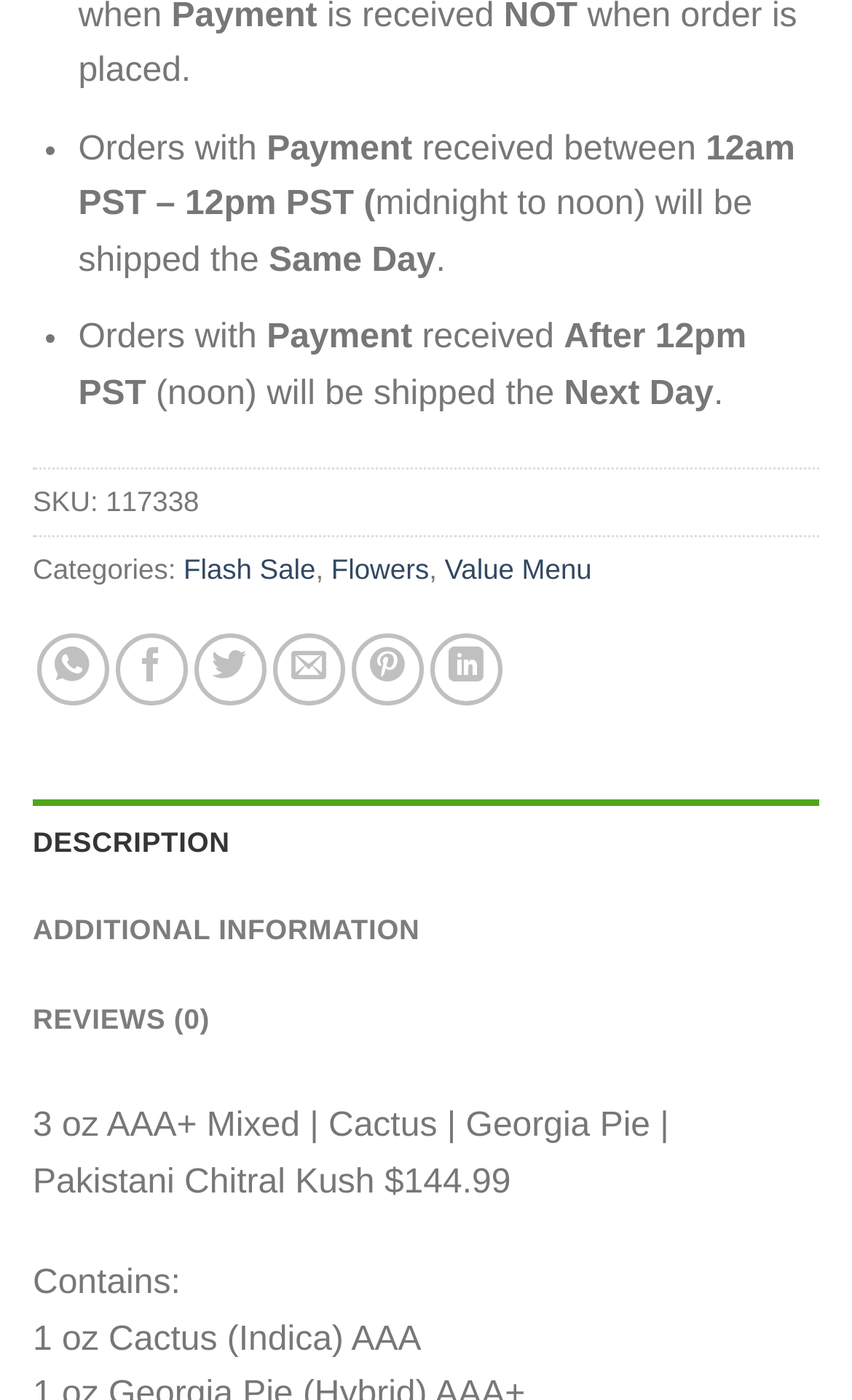Please determine the bounding box coordinates of the element to click on in order to accomplish the following task: "Click on the 'Pin on Pinterest' link". Ensure the coordinates are four float numbers ranging from 0 to 1, i.e., [left, top, right, bottom].

[0.413, 0.452, 0.498, 0.503]